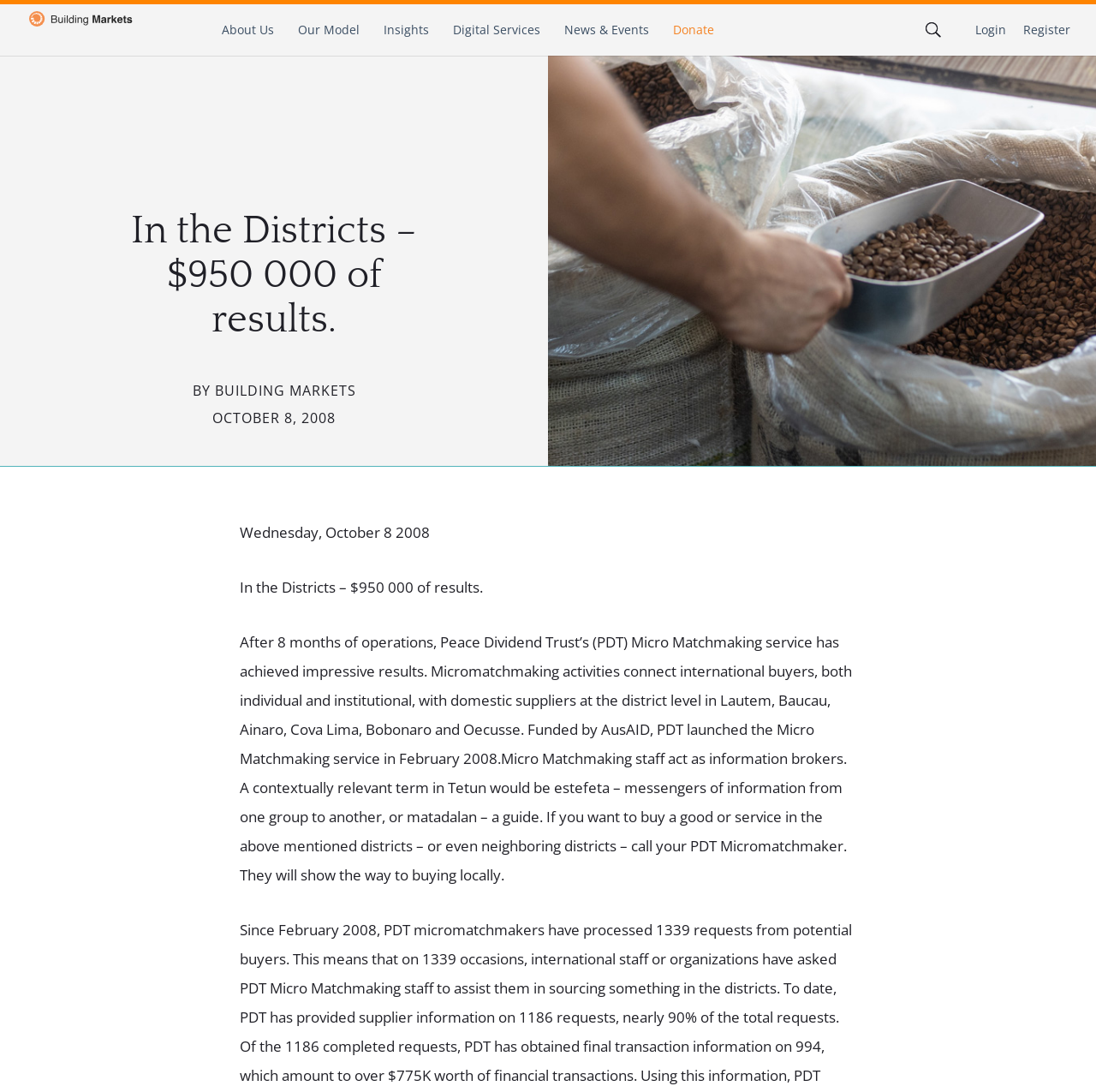How many months had the Micro Matchmaking service been in operation?
Provide a concise answer using a single word or phrase based on the image.

8 months